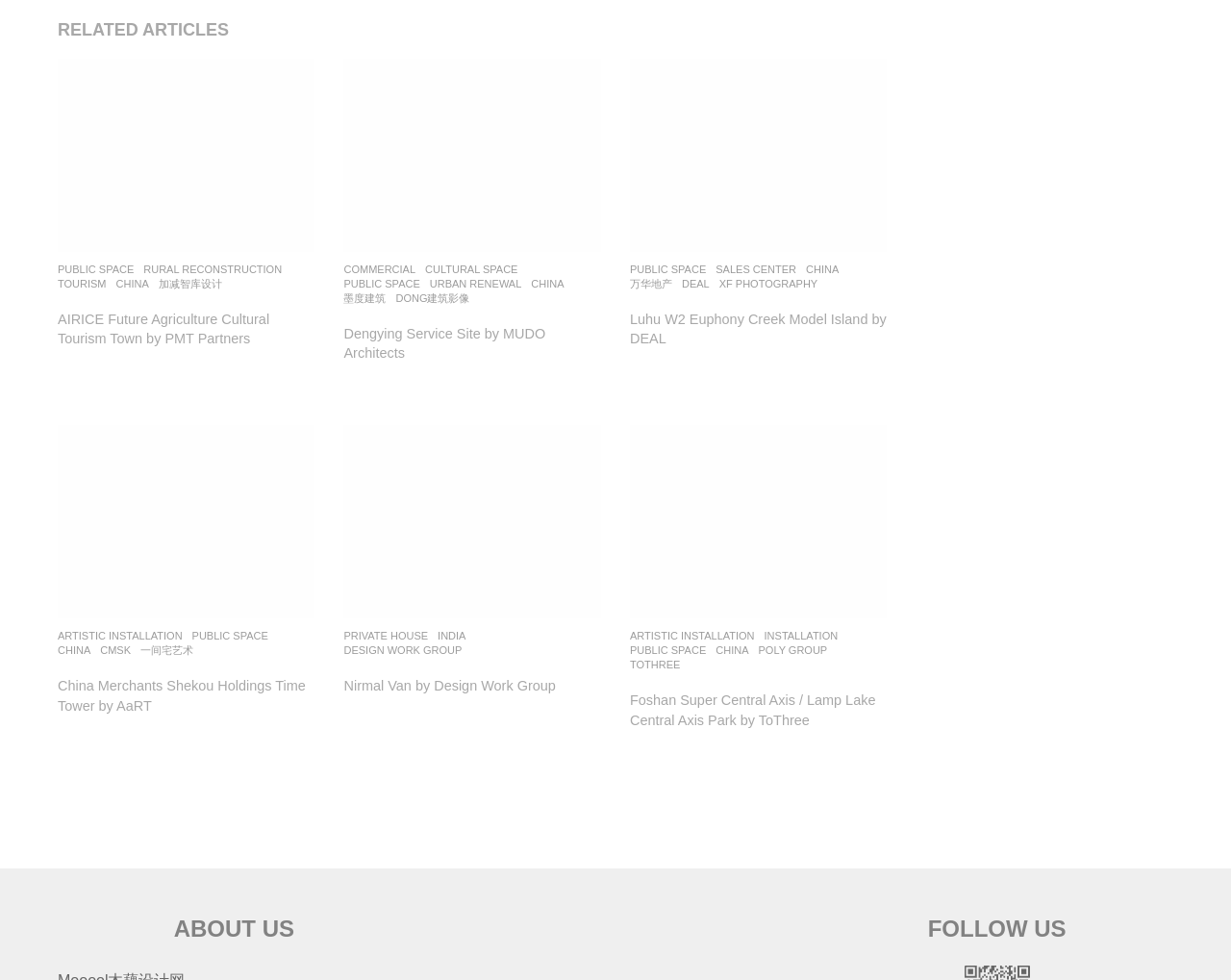Provide the bounding box coordinates of the HTML element described by the text: "Tourism".

[0.047, 0.283, 0.086, 0.295]